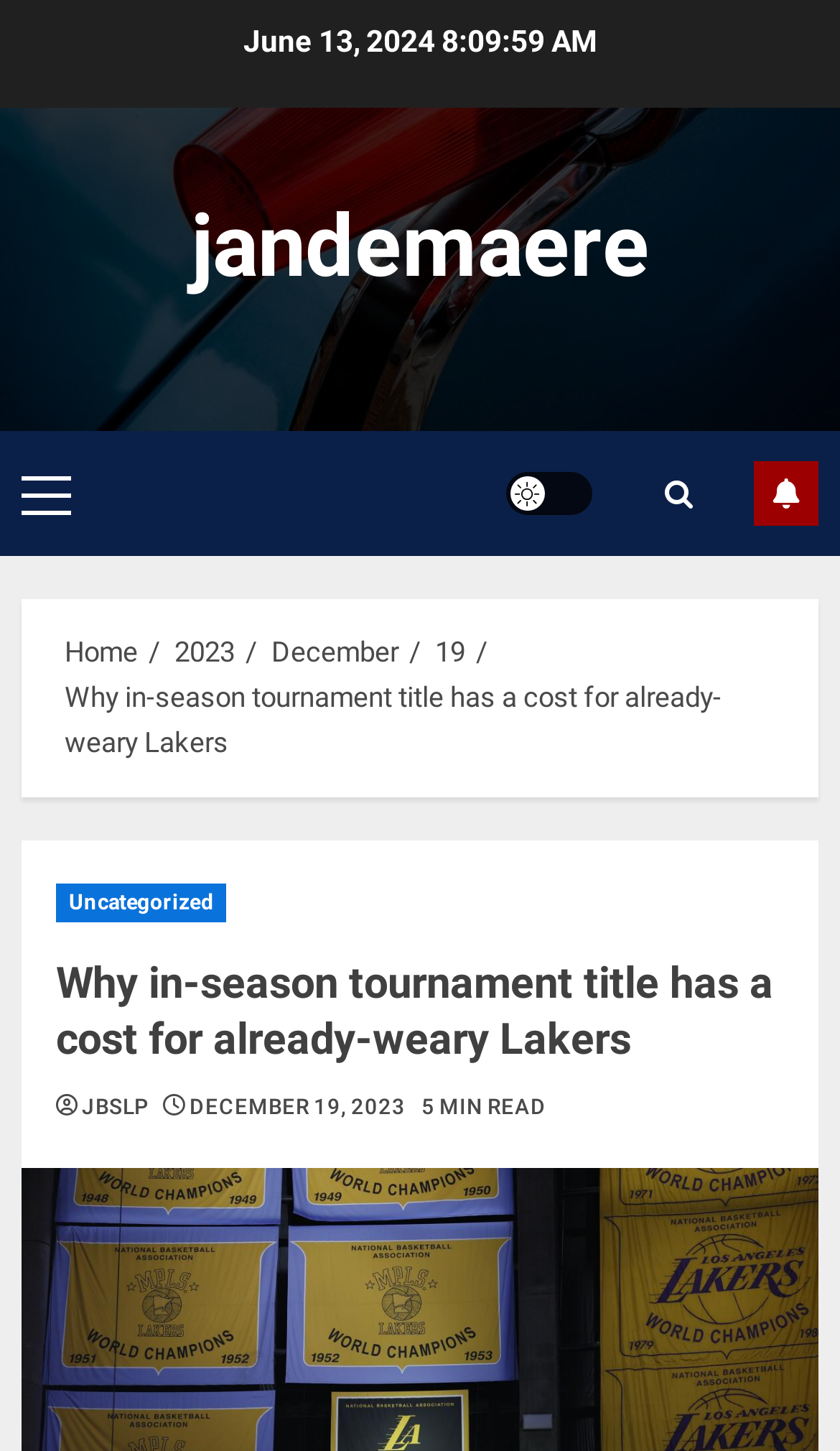Determine the bounding box coordinates of the UI element that matches the following description: "Primary Menu". The coordinates should be four float numbers between 0 and 1 in the format [left, top, right, bottom].

[0.026, 0.327, 0.085, 0.353]